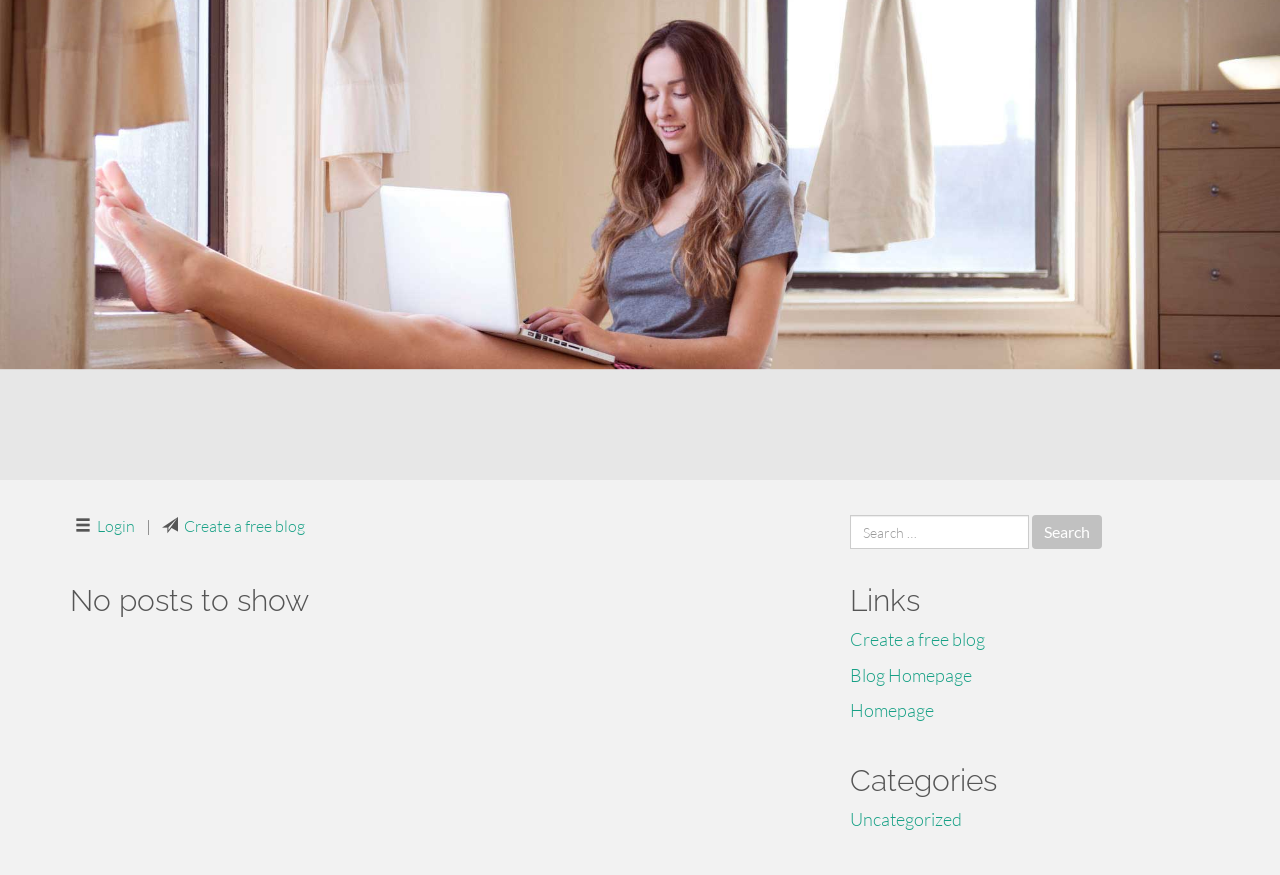Please determine the bounding box coordinates of the section I need to click to accomplish this instruction: "Click on the login link".

[0.076, 0.59, 0.105, 0.613]